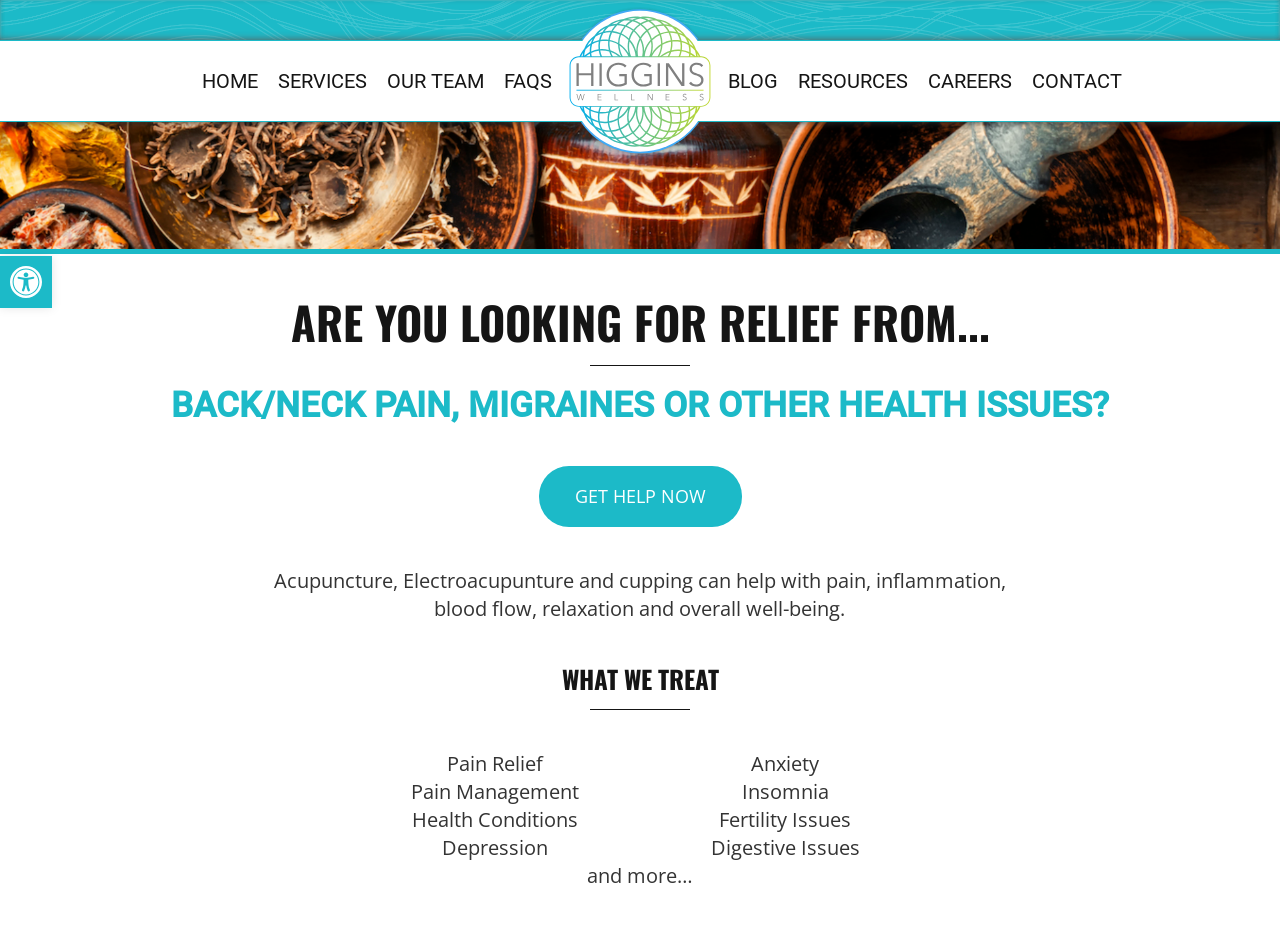What is the purpose of the 'GET HELP NOW' button?
Kindly answer the question with as much detail as you can.

I inferred the purpose of the button by looking at its position on the webpage, which is below the text 'ARE YOU LOOKING FOR RELIEF FROM...' and 'BACK/NECK PAIN, MIGRAINES OR OTHER HEALTH ISSUES?'. This suggests that the button is related to getting help for health issues.